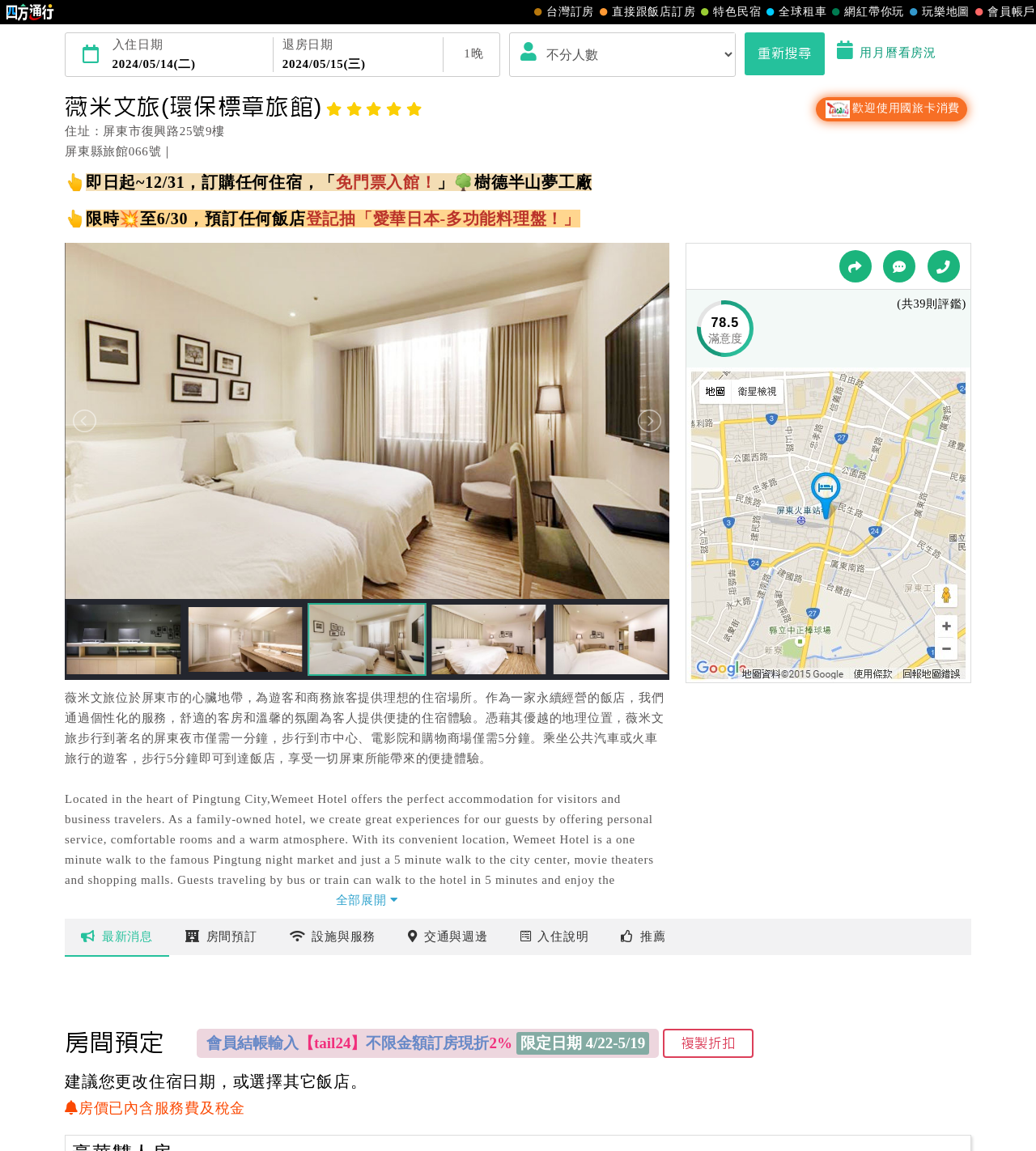Provide a brief response in the form of a single word or phrase:
How far is the hotel from the famous Pingtung night market?

One minute walk